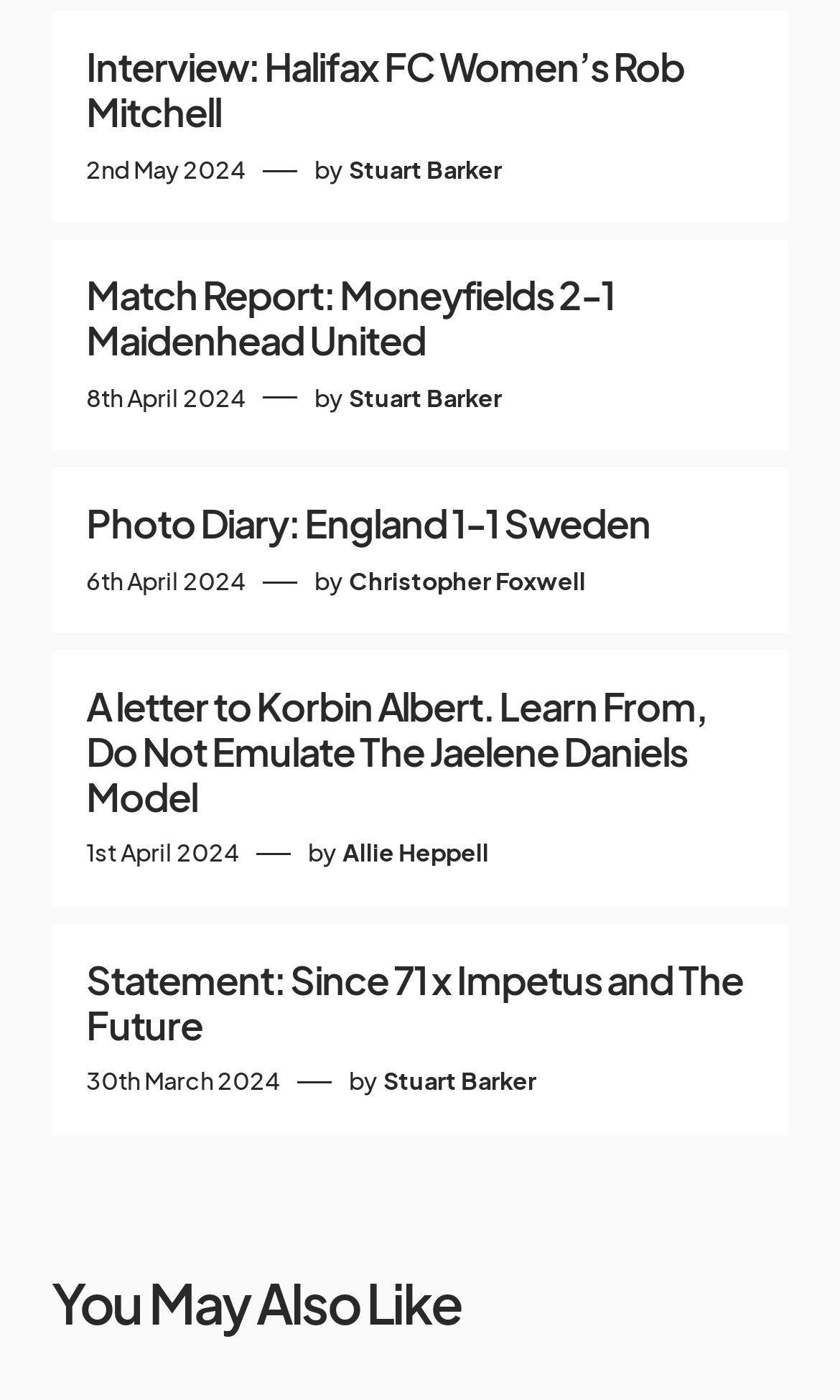Give a one-word or one-phrase response to the question: 
What is the title of the second article?

Match Report: Moneyfields 2-1 Maidenhead United